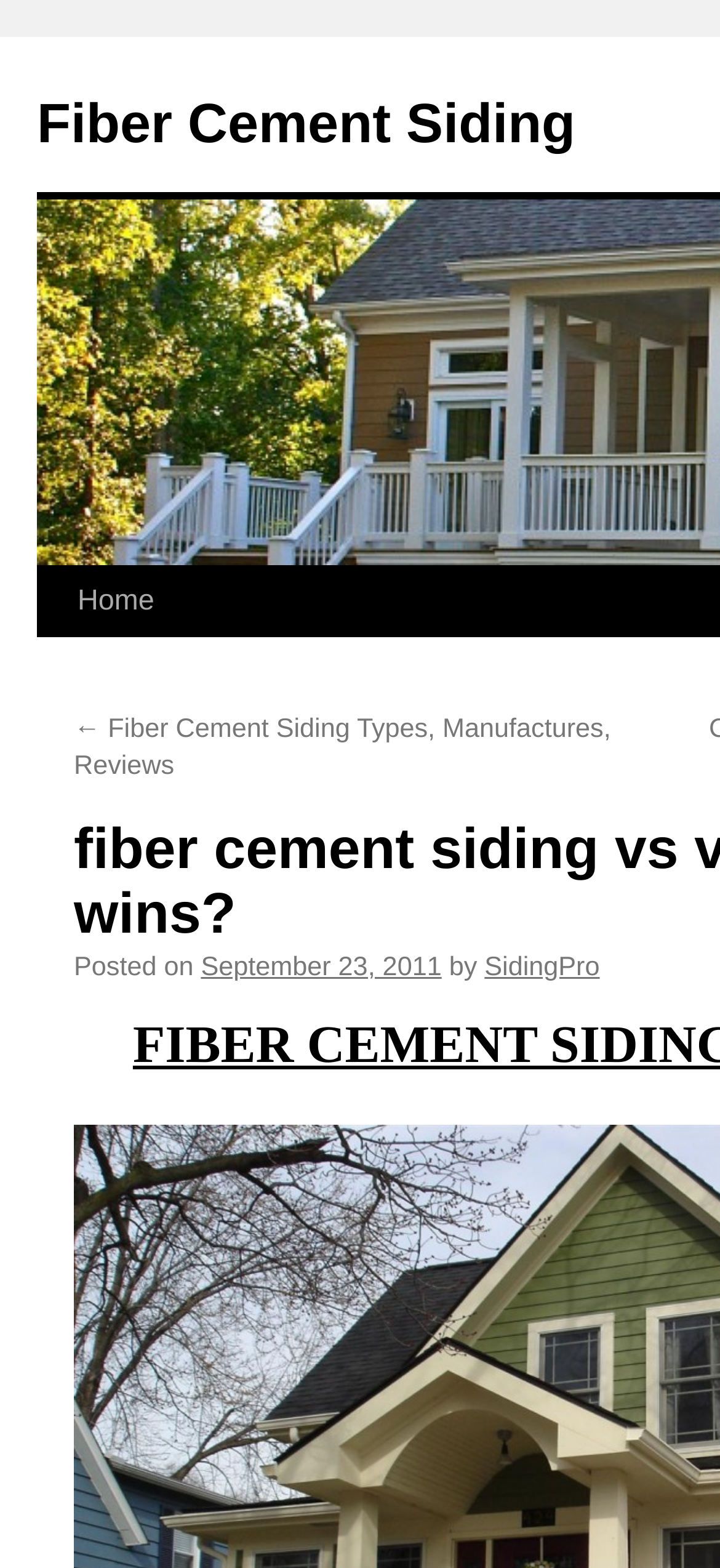How many links are there in the top section of the webpage?
Please provide a comprehensive answer to the question based on the webpage screenshot.

I found the number of links in the top section of the webpage by looking at the links 'Fiber Cement Siding' and 'Home' which are located at the top of the webpage.